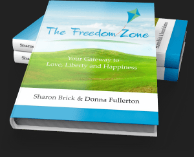What is the color of the sky in the landscape?
Using the image, provide a detailed and thorough answer to the question.

The cover art features a serene landscape with lush green hills under a bright blue sky, which adds to the overall peaceful and uplifting atmosphere of the book's design.